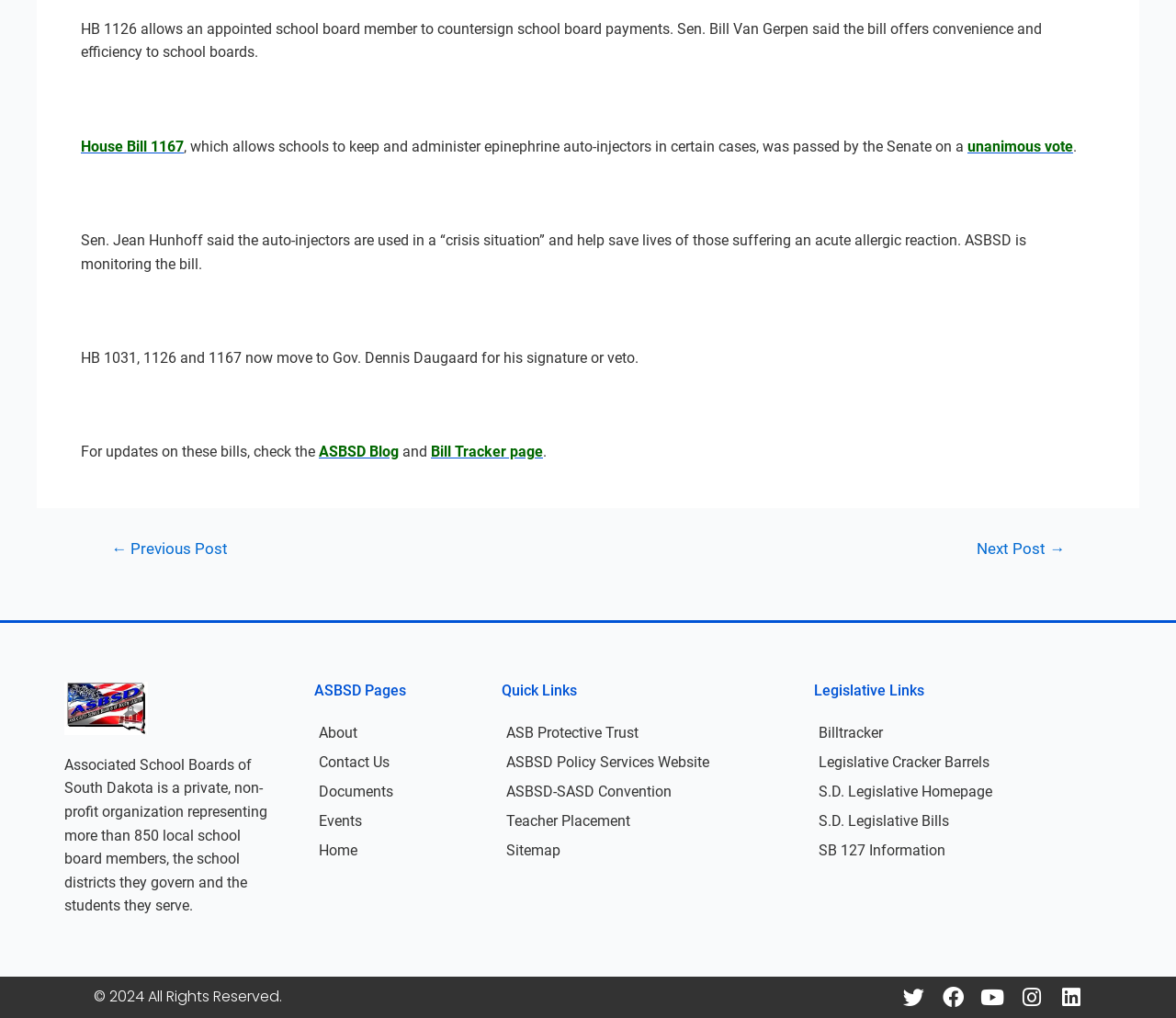Identify the bounding box coordinates of the region I need to click to complete this instruction: "Go to the About page".

[0.256, 0.705, 0.415, 0.734]